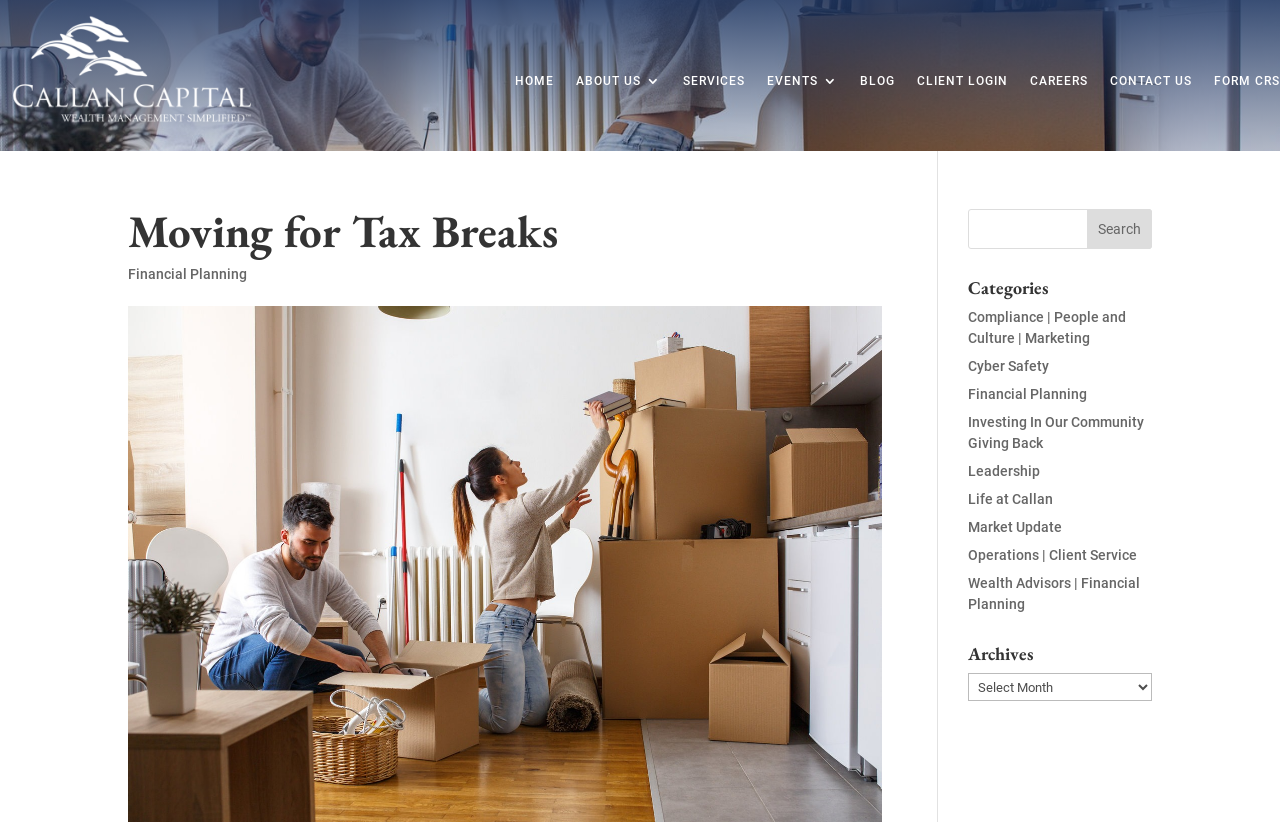Find the bounding box coordinates of the element you need to click on to perform this action: 'Click on the HOME link'. The coordinates should be represented by four float values between 0 and 1, in the format [left, top, right, bottom].

[0.402, 0.012, 0.433, 0.184]